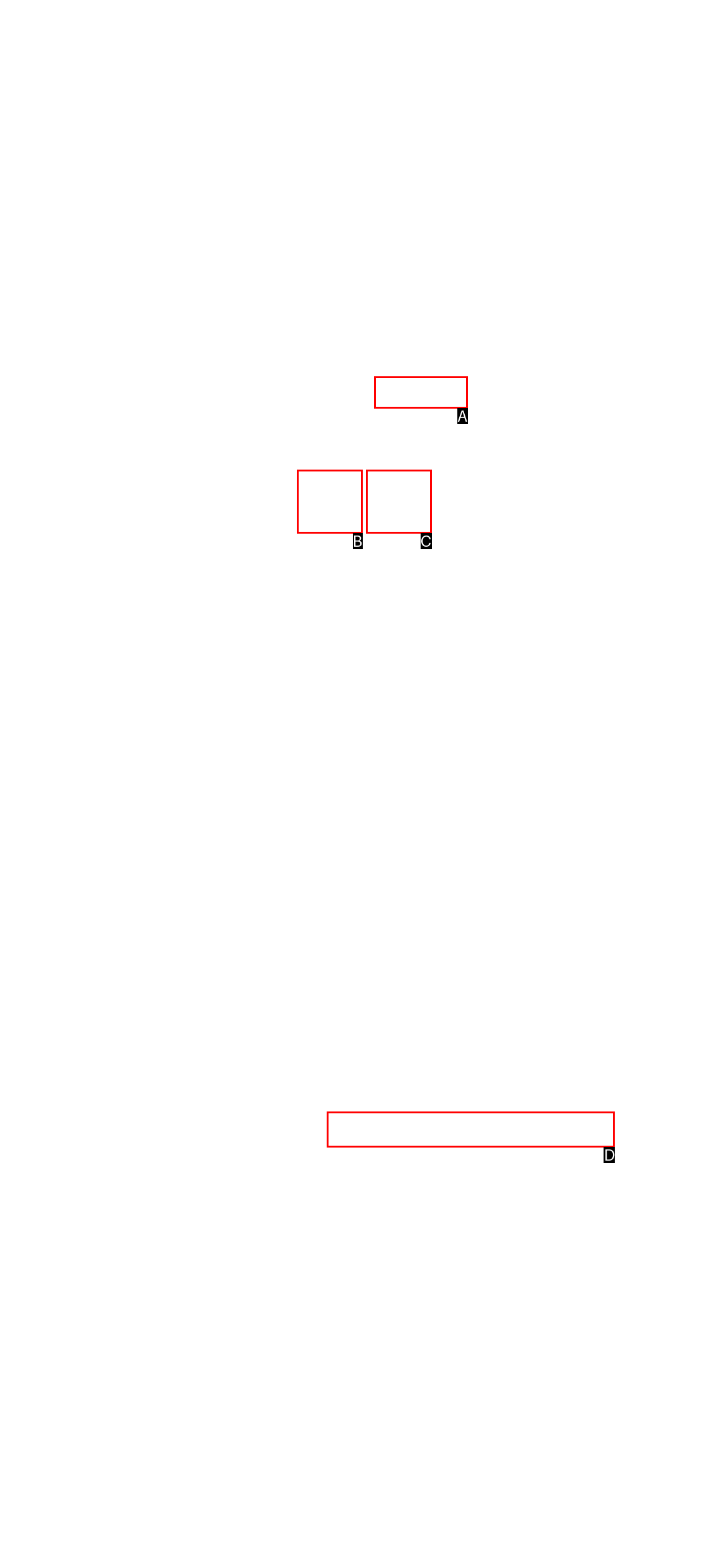With the description: Chroniclebooks.com, find the option that corresponds most closely and answer with its letter directly.

D